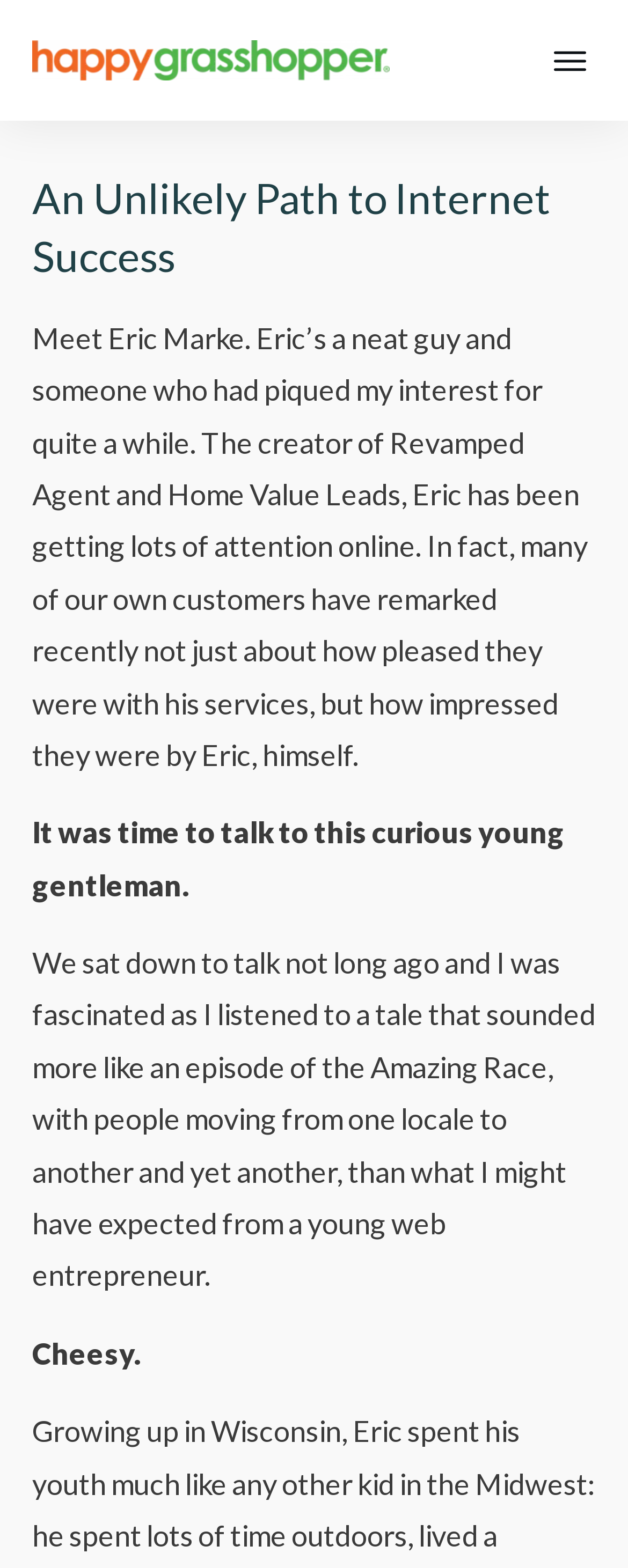Answer the following query concisely with a single word or phrase:
What is Eric Marke's occupation?

Web entrepreneur